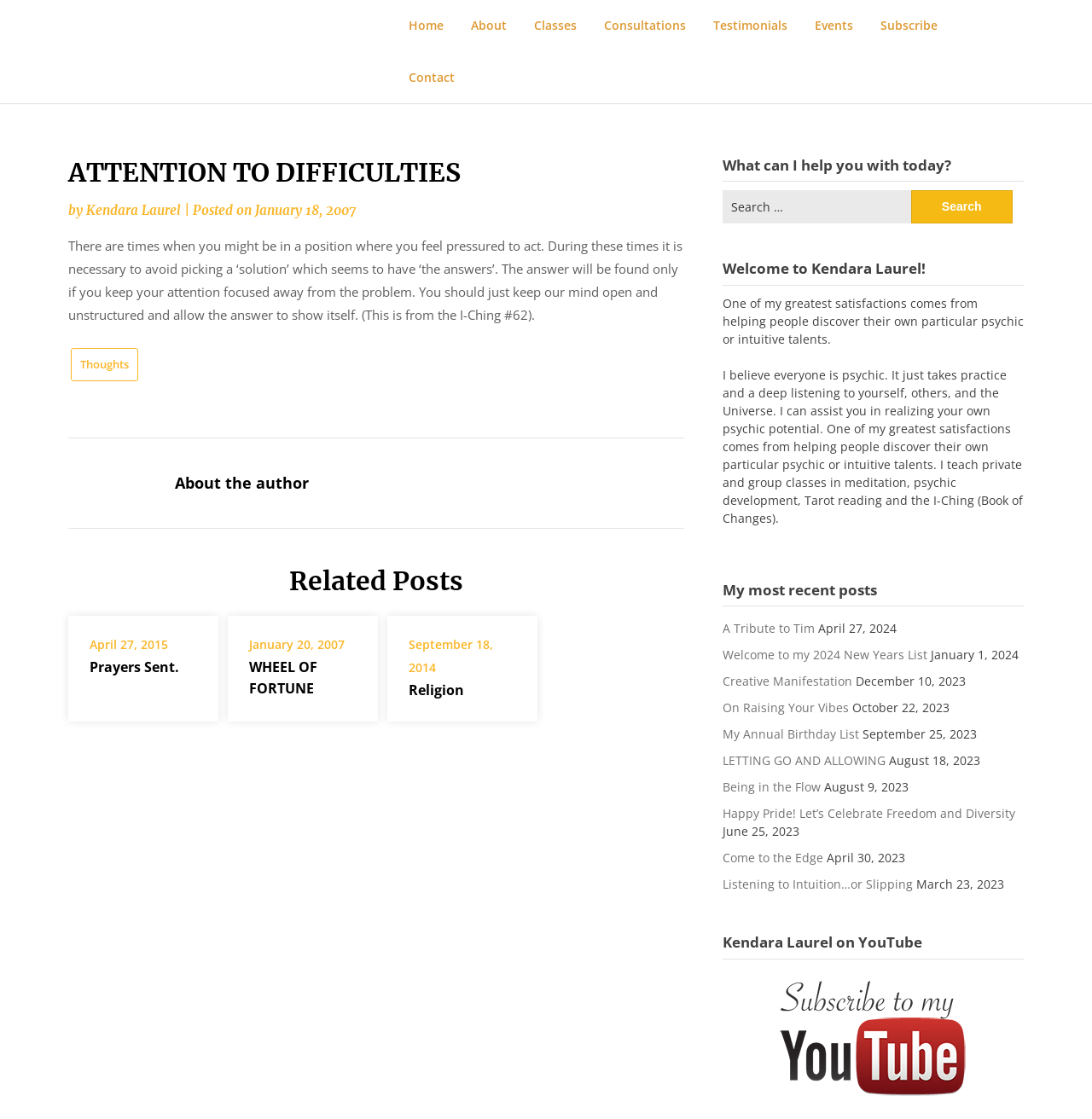What is the name of the YouTube channel?
Carefully analyze the image and provide a detailed answer to the question.

The name of the YouTube channel can be found in the right-hand sidebar of the webpage, where it is written 'Kendara Laurel on YouTube'. The channel name is also displayed as an image with the text 'Kendara Laurel YouTube'.